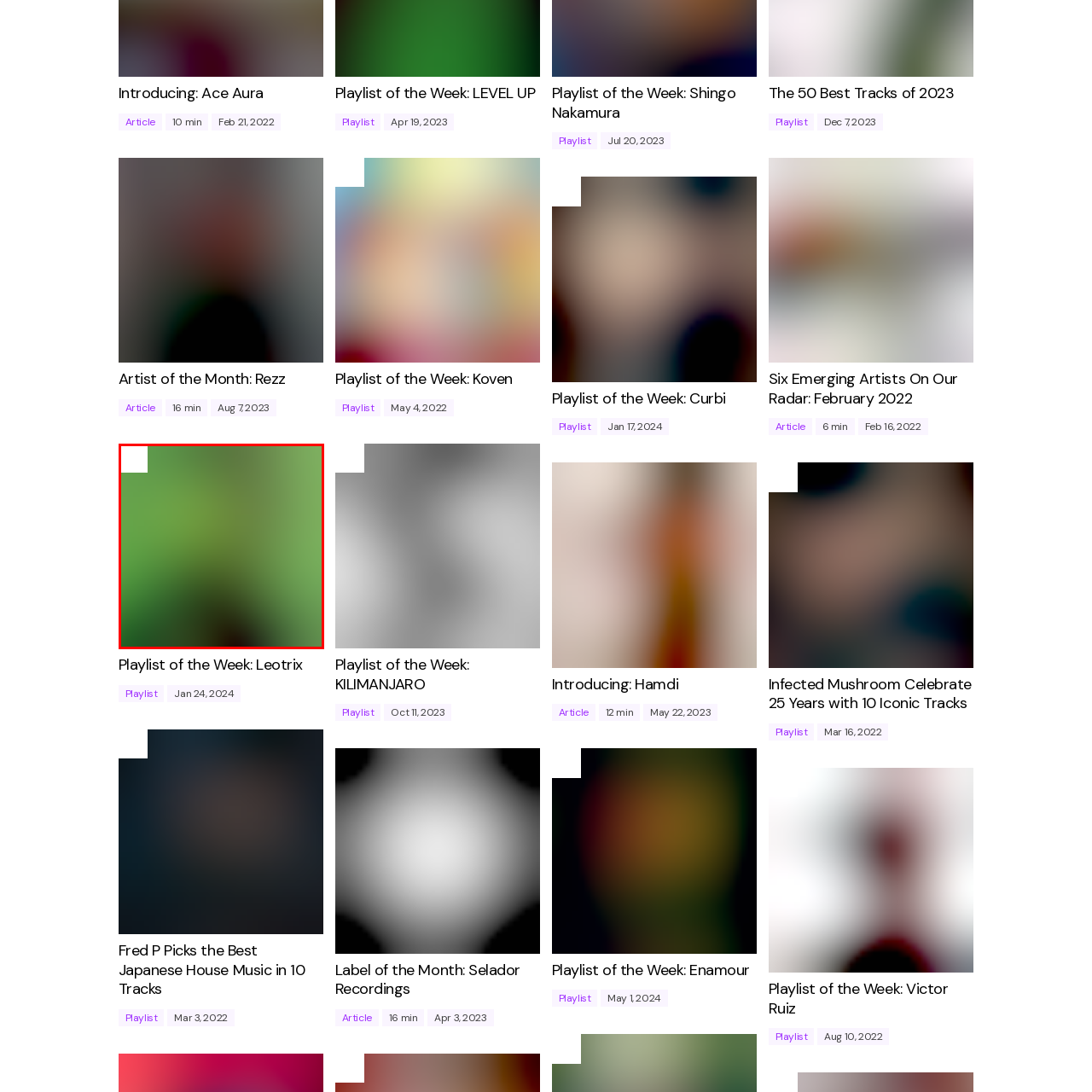Direct your attention to the image marked by the red box and answer the given question using a single word or phrase:
What type of article is this graphic part of?

Music article